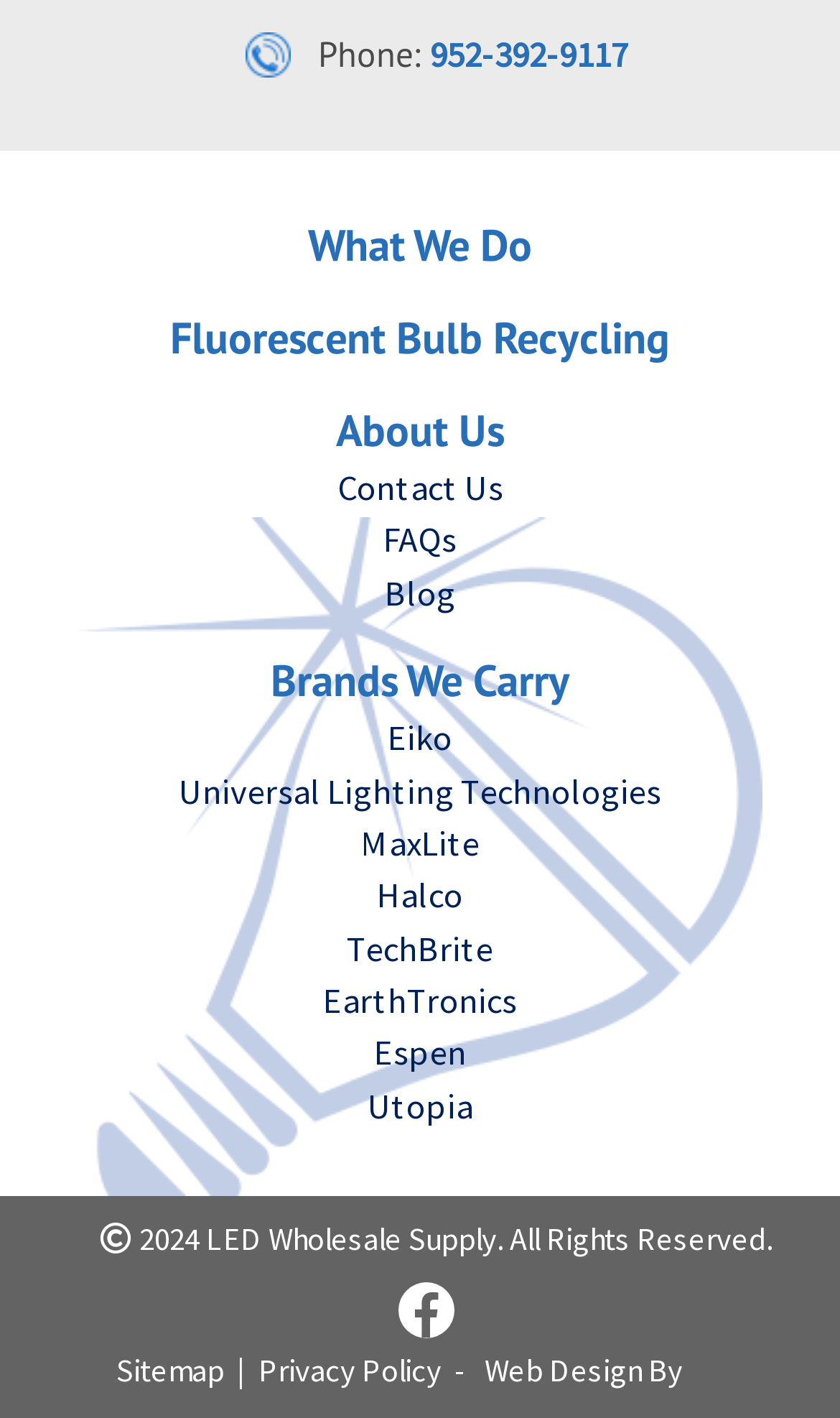Find and indicate the bounding box coordinates of the region you should select to follow the given instruction: "Check 'FAQs'".

[0.456, 0.365, 0.544, 0.396]